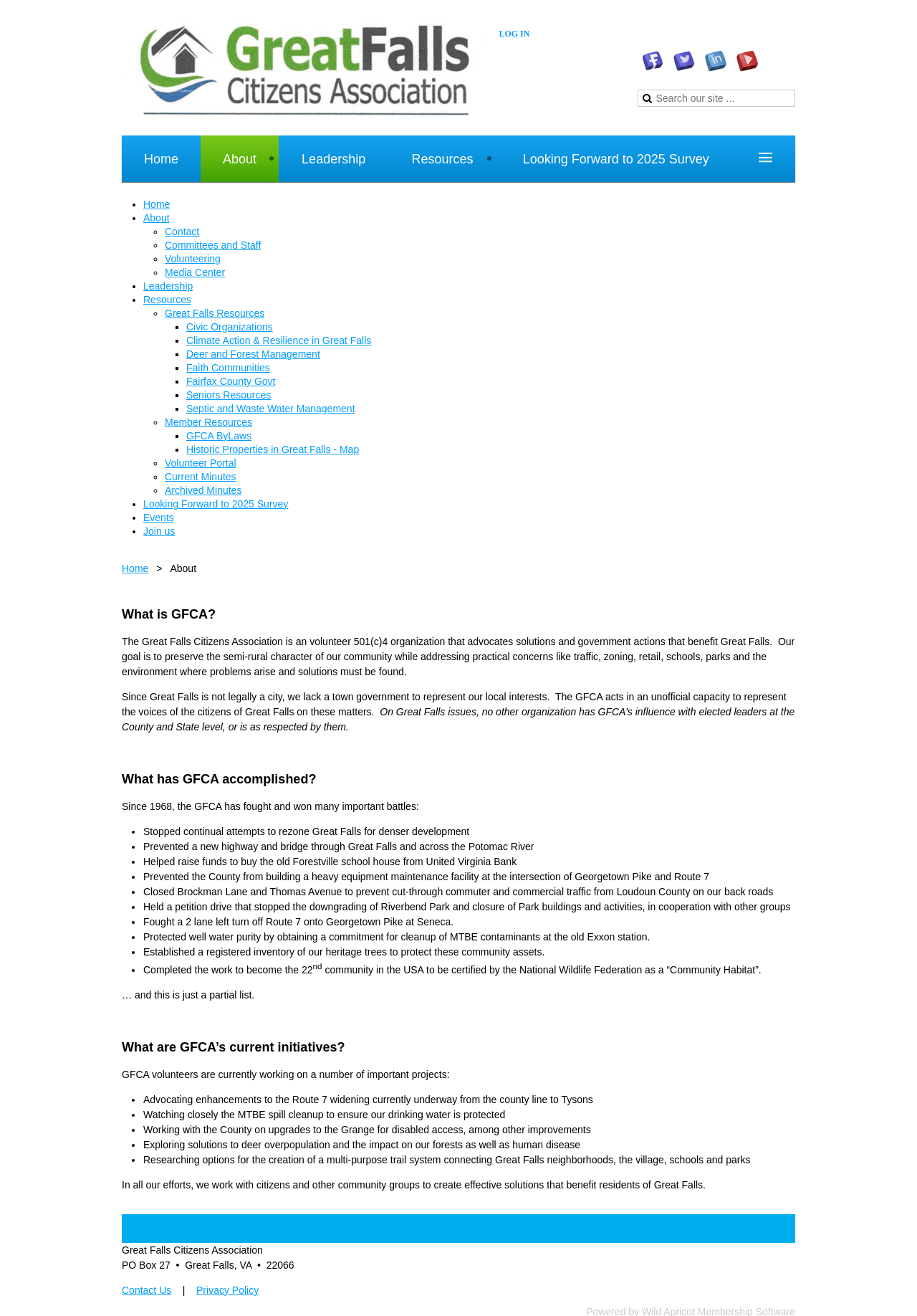How many navigation links are available in the top menu?
Based on the image, provide a one-word or brief-phrase response.

5